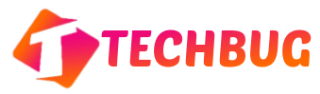Generate an elaborate caption for the image.

The image displays the logo of "TechBug," a platform dedicated to providing insights, reviews, and information about technology and online services. The logo features a modern and colorful design, incorporating an abstract shape that captures attention, paired with bold typography that spells out "TECHBUG." The use of vibrant gradient colors in the logo suggests a dynamic and innovative approach, reflecting the website's mission to deliver the latest in tech trends and alternatives for online streaming services and gadgets. This visual identity aligns well with the site's focus on helping users navigate the tech landscape effectively.